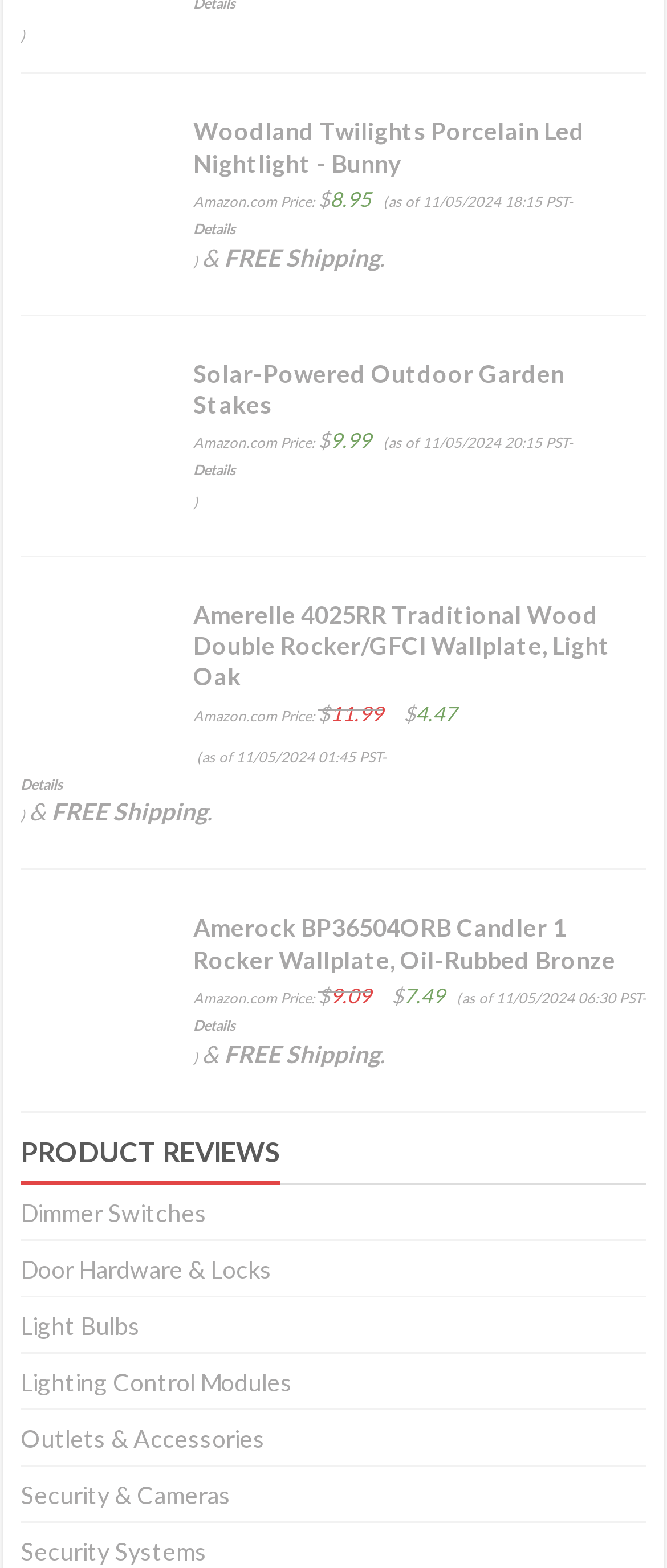Identify the bounding box coordinates of the clickable region to carry out the given instruction: "Browse Dimmer Switches".

[0.031, 0.764, 0.31, 0.782]